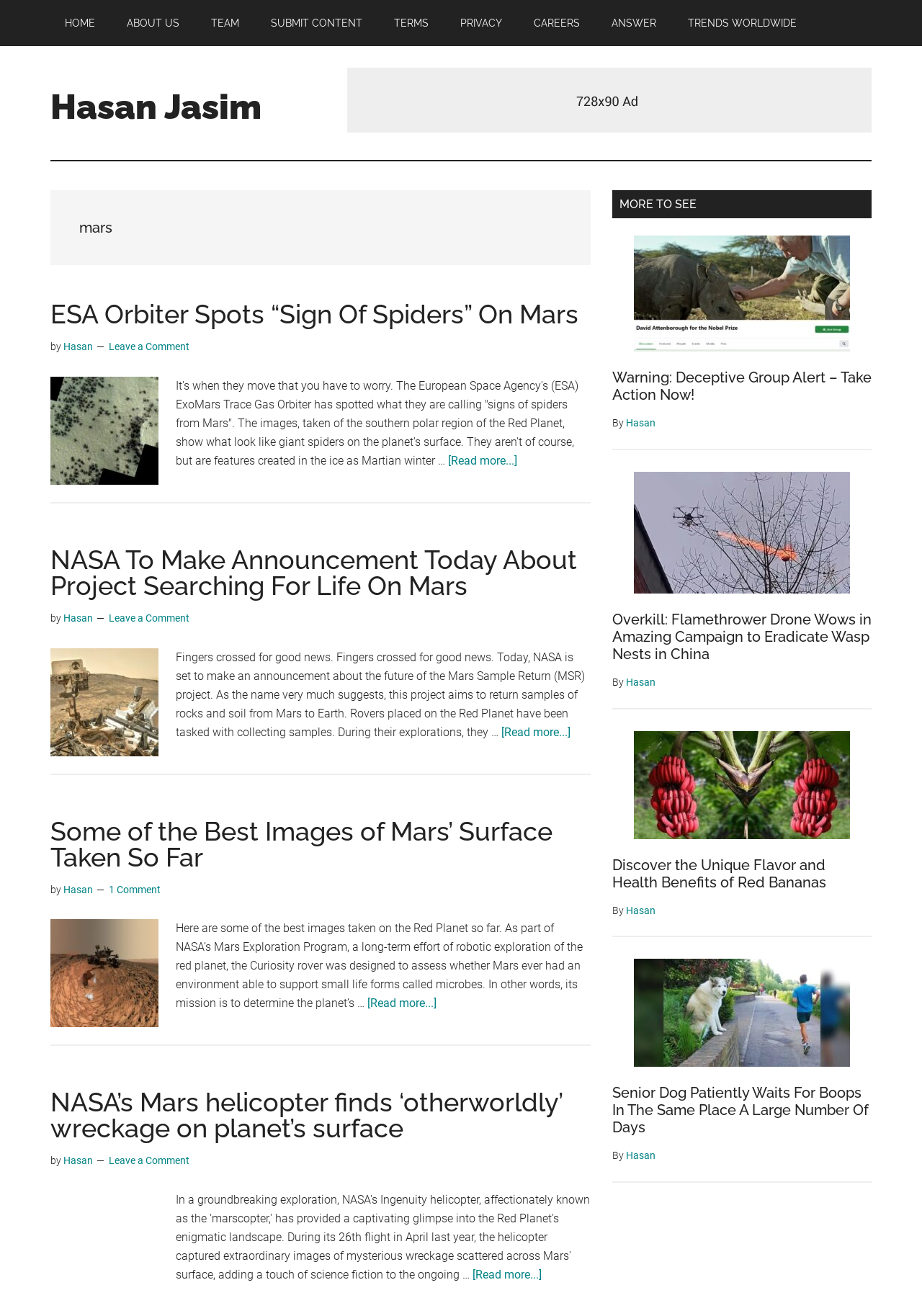Please answer the following query using a single word or phrase: 
What is the main topic of the articles on this webpage?

Mars